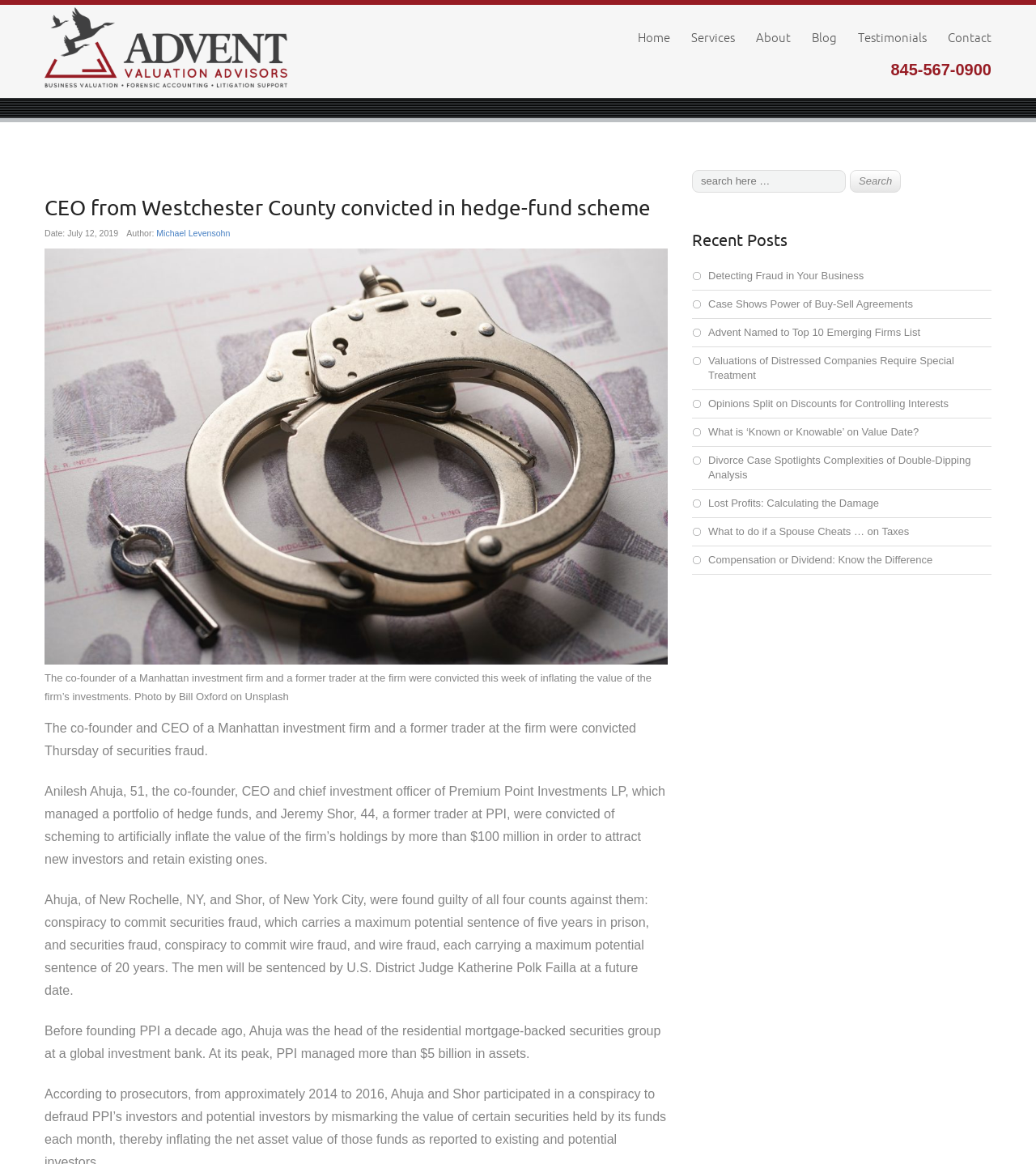Extract the bounding box coordinates of the UI element described by: "title="Advent Valuation Advisors"". The coordinates should include four float numbers ranging from 0 to 1, e.g., [left, top, right, bottom].

[0.043, 0.037, 0.277, 0.049]